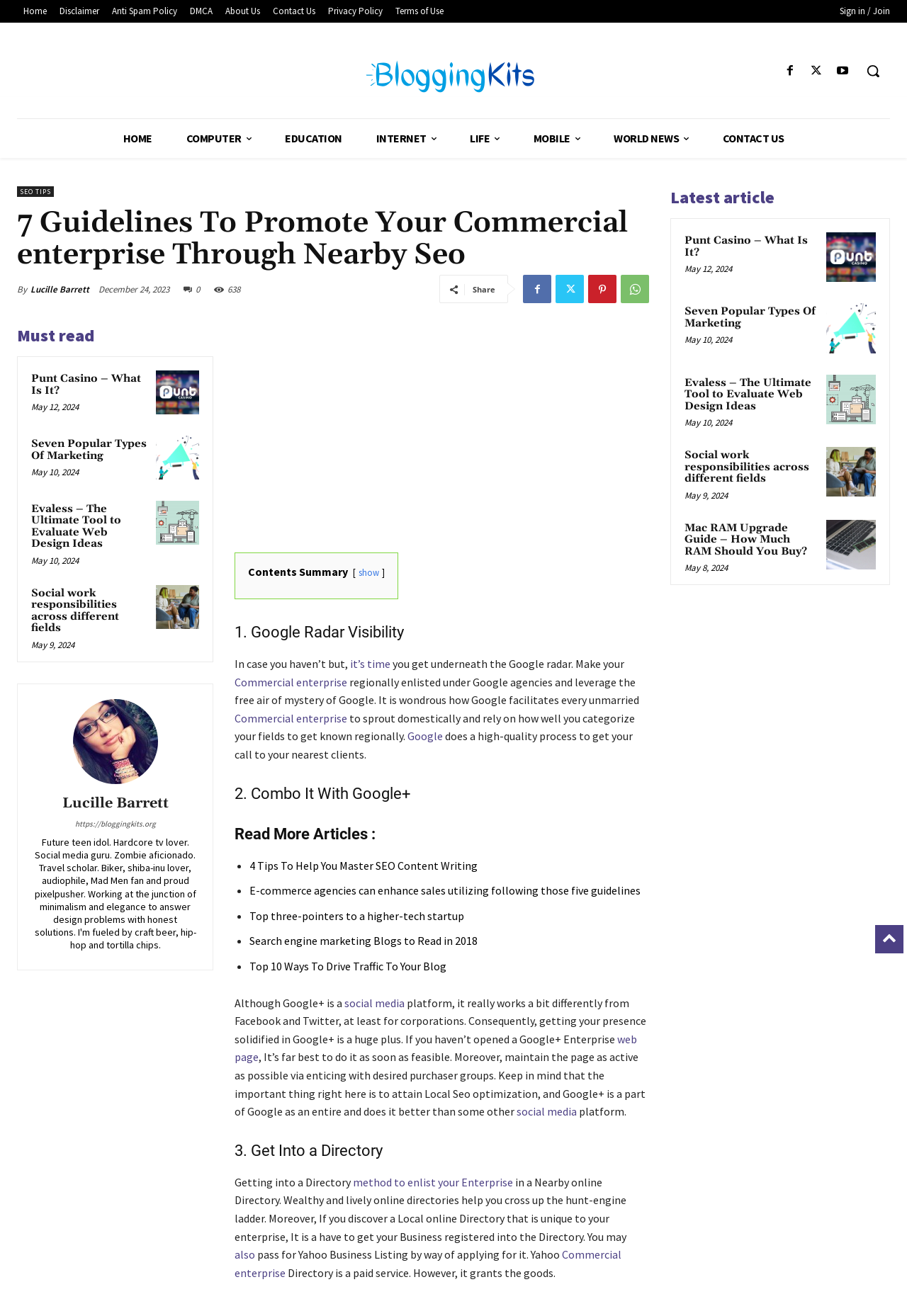Construct a thorough caption encompassing all aspects of the webpage.

This webpage is about promoting a commercial enterprise through local SEO. At the top, there are several links to different sections of the website, including "Home", "Disclaimer", "Anti Spam Policy", and more. To the right of these links, there is a "Sign in / Join" button and a search bar with a magnifying glass icon.

Below these elements, there is a logo and a navigation menu with links to different categories, such as "HOME", "COMPUTER", "EDUCATION", and more. The main content of the page is an article titled "7 Guidelines To Promote Your Commercial enterprise Through Nearby Seo". The article is written by Lucille Barrett and has a timestamp of December 24, 2023.

The article is divided into sections, each with a heading and a brief description. The sections are numbered from 1 to 7, and each section has a link to read more. The first section is about getting visibility on Google radar, and the second section is about combining it with Google+.

To the right of the article, there are several links to related articles, including "Punt Casino – What Is It?", "Seven Popular Types Of Marketing", and more. Each link has a timestamp and a brief description.

At the bottom of the page, there is a section with the author's information and a link to their profile. There is also a link to the website's homepage and a copyright notice.